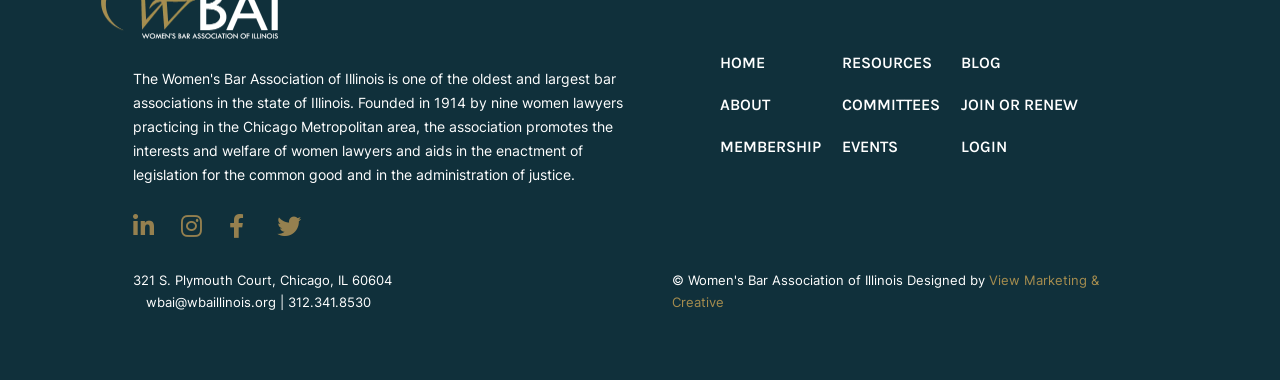What is the purpose of the 'View Marketing & Creative' link?
Please provide a comprehensive answer based on the information in the image.

I inferred the purpose of the link by looking at its text content 'View Marketing & Creative', which suggests that it leads to a page or section that provides marketing and creative resources.